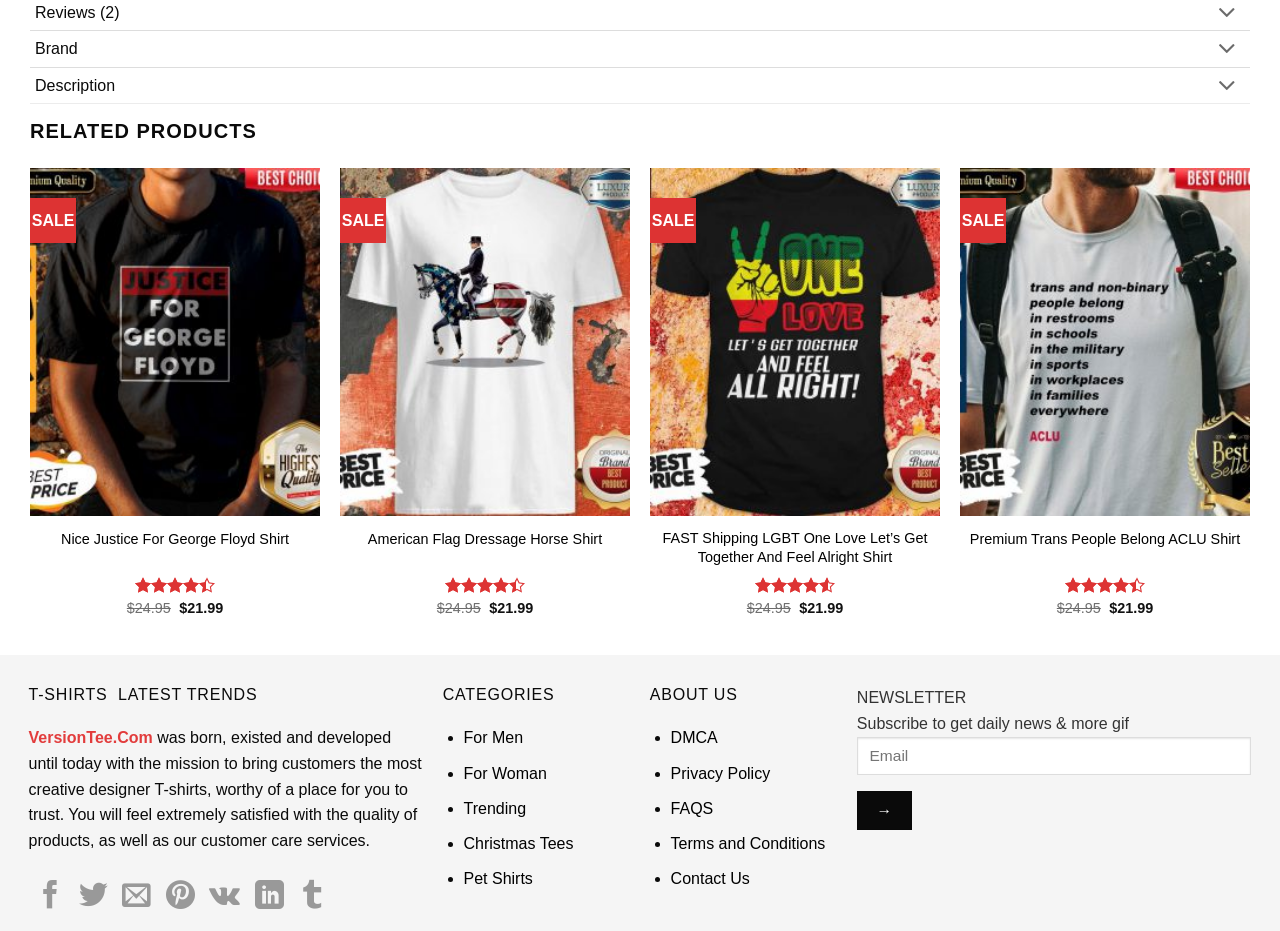Please locate the bounding box coordinates of the element that should be clicked to complete the given instruction: "View category 'For Men'".

[0.362, 0.783, 0.409, 0.802]